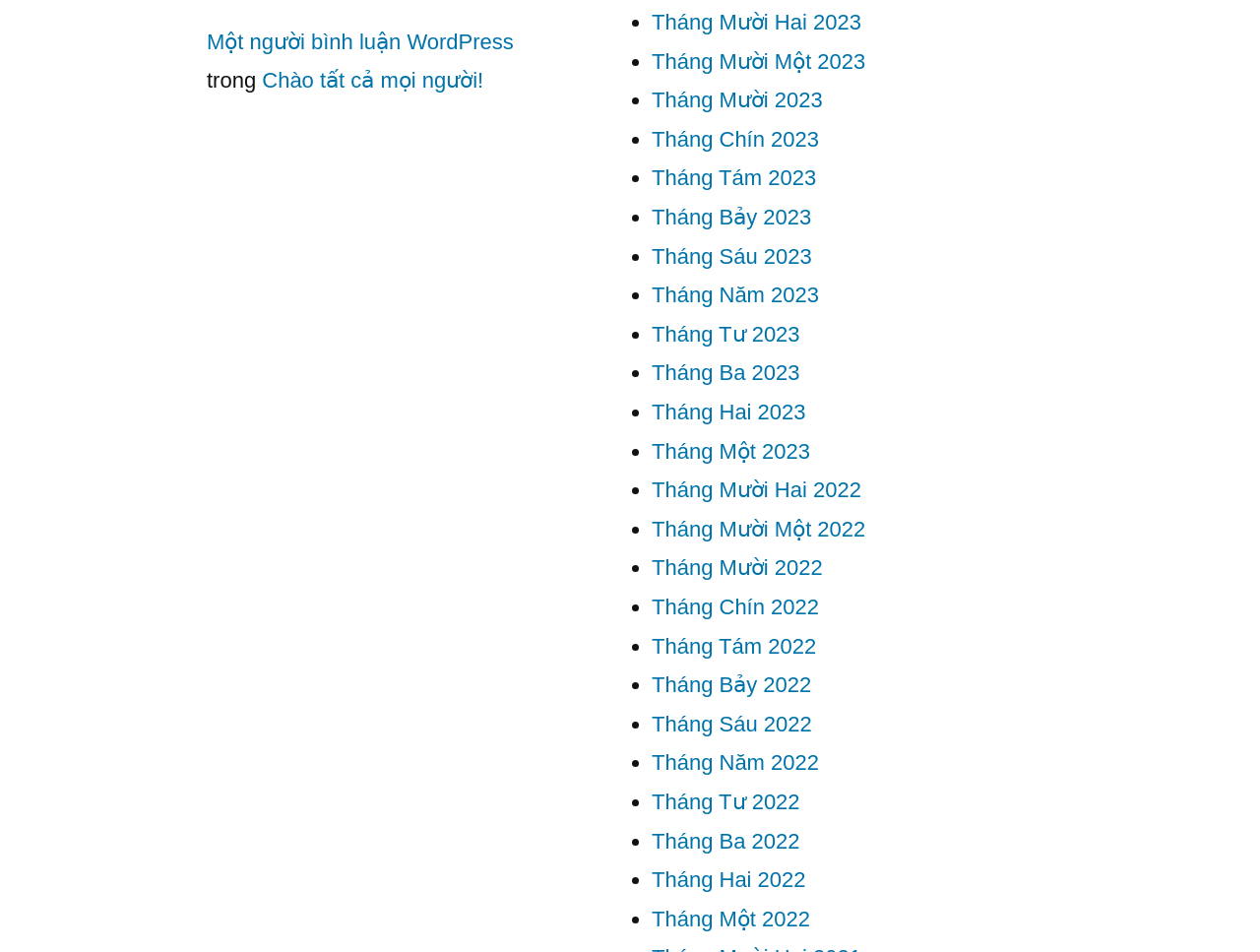Locate the bounding box coordinates of the area that needs to be clicked to fulfill the following instruction: "Check October 2023 archives". The coordinates should be in the format of four float numbers between 0 and 1, namely [left, top, right, bottom].

[0.517, 0.092, 0.653, 0.118]